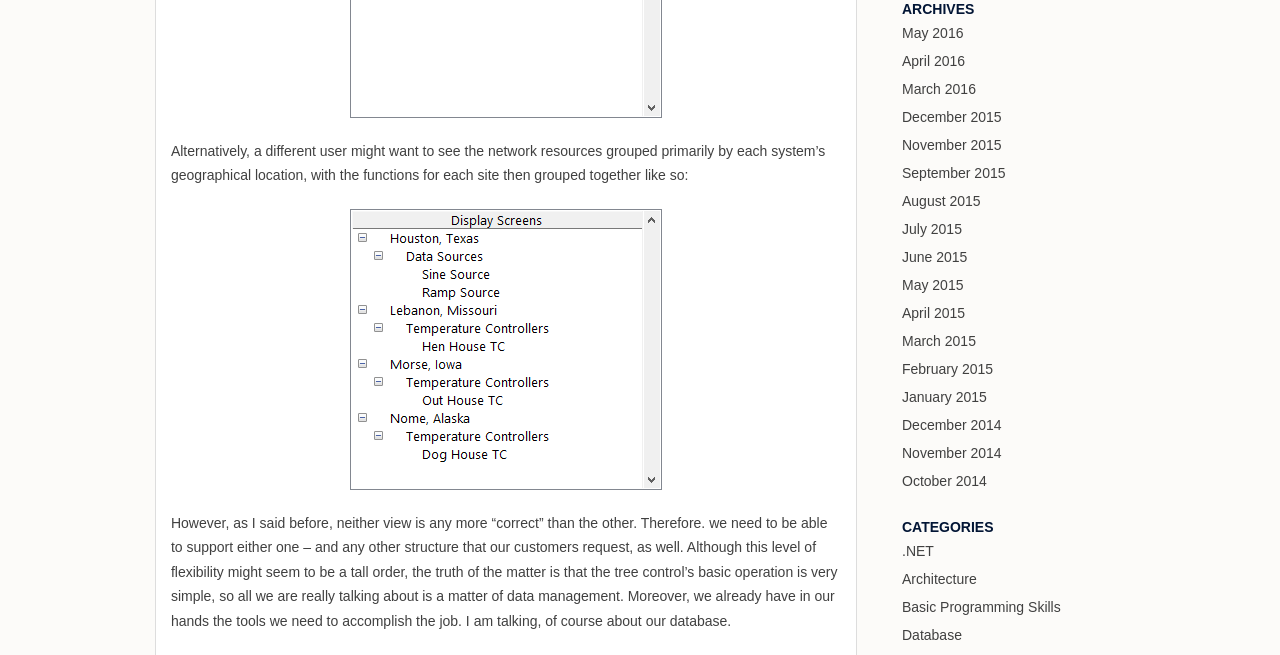Find the bounding box coordinates of the UI element according to this description: "Christian Perspectives/Ethics".

None